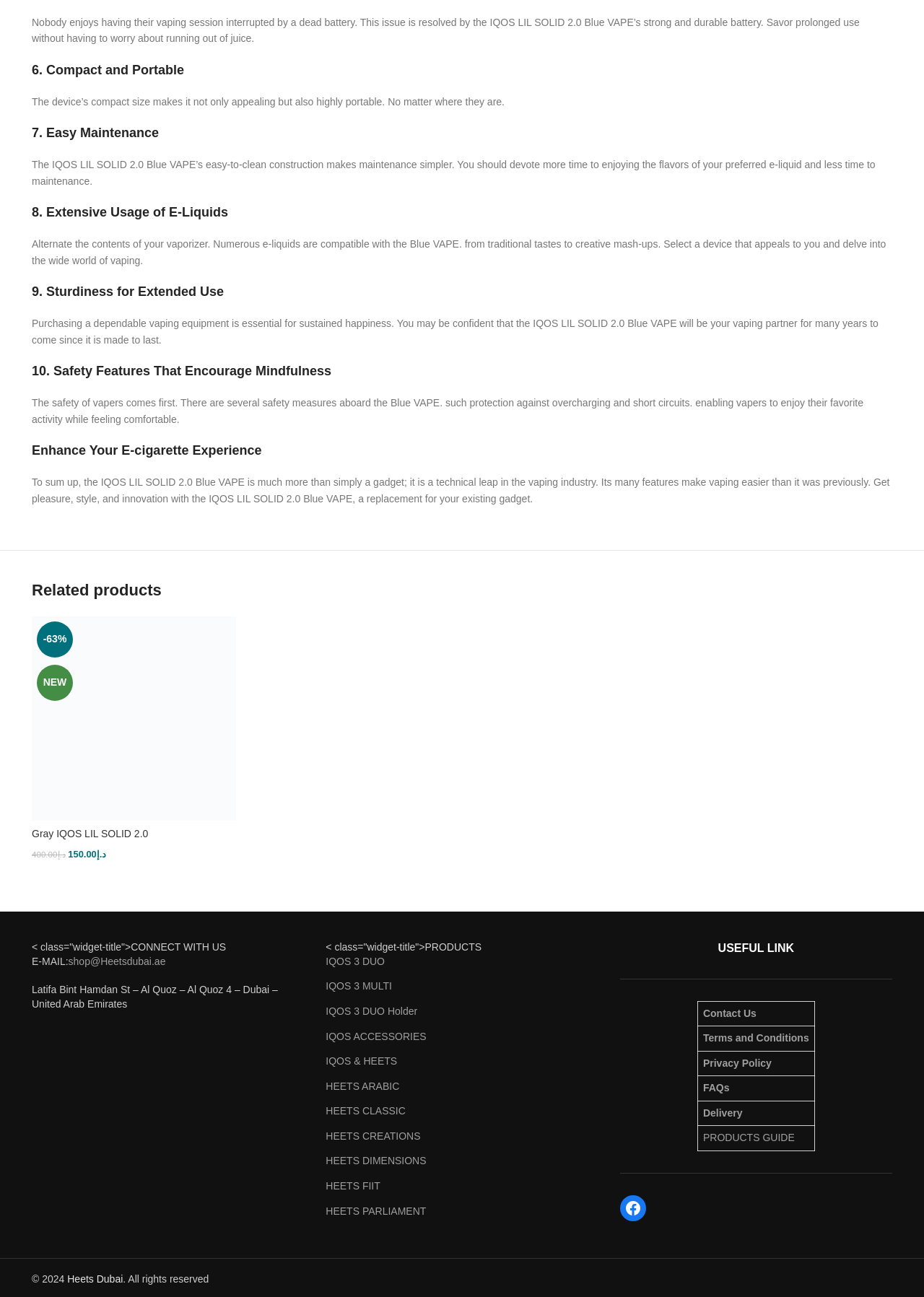What is the product being described?
Provide a one-word or short-phrase answer based on the image.

IQOS LIL SOLID 2.0 Blue VAPE